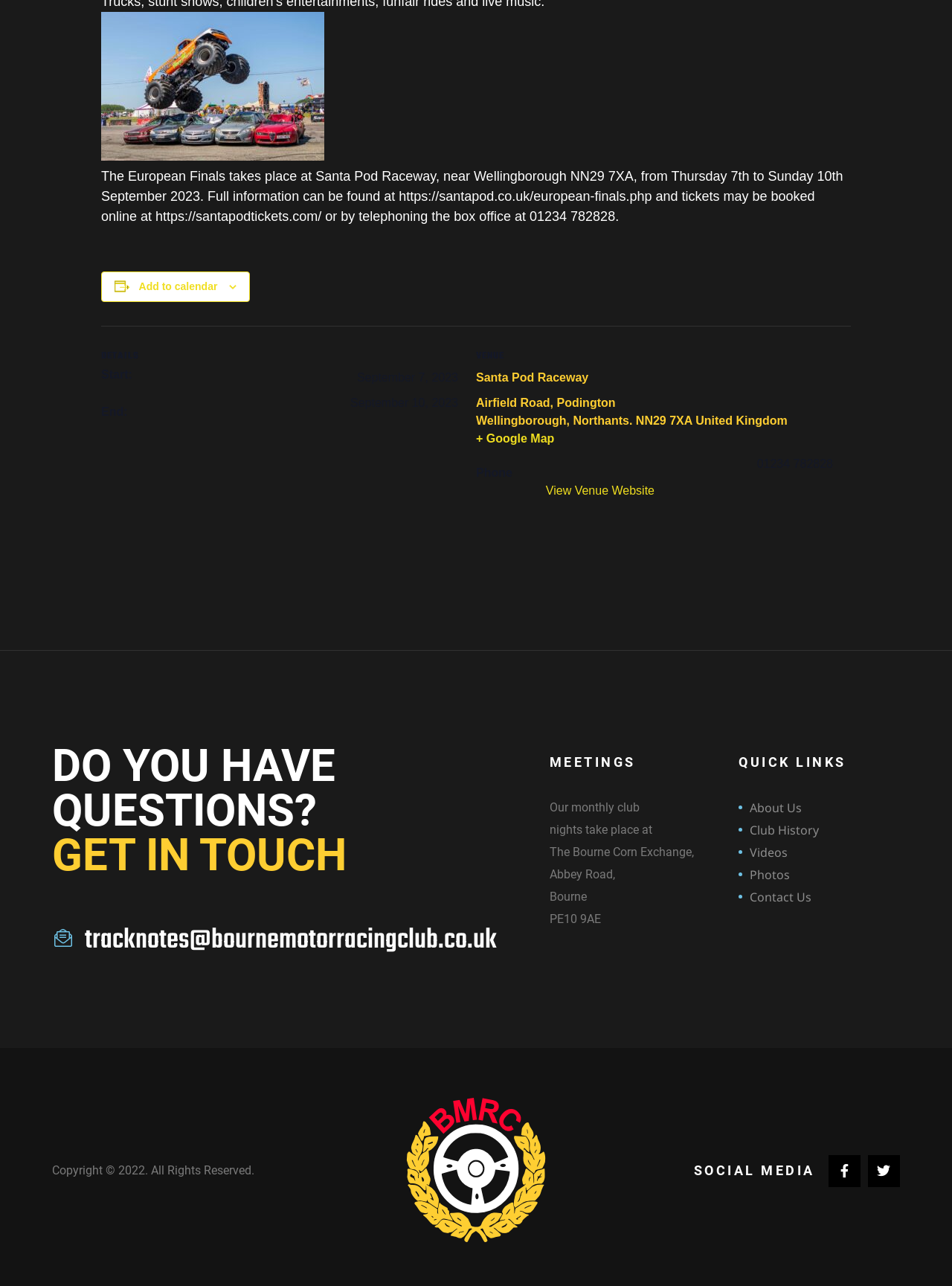What is the venue name?
Please respond to the question thoroughly and include all relevant details.

The venue name can be found in the 'VENUE' section, under the 'Venue name:' description list term, which is 'Santa Pod Raceway'.